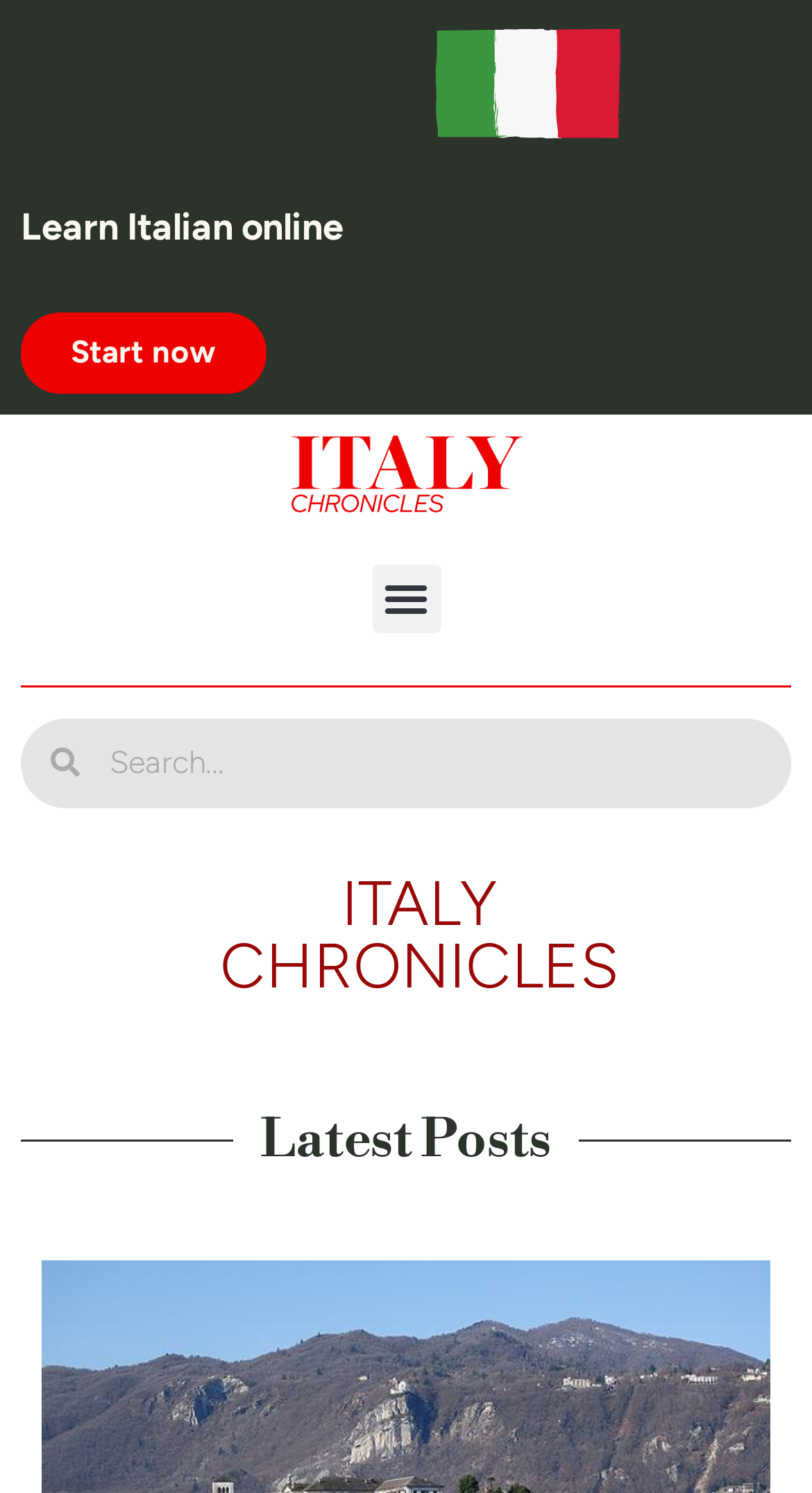What is the function of the 'Menu Toggle' button?
Refer to the image and respond with a one-word or short-phrase answer.

To expand or collapse the menu